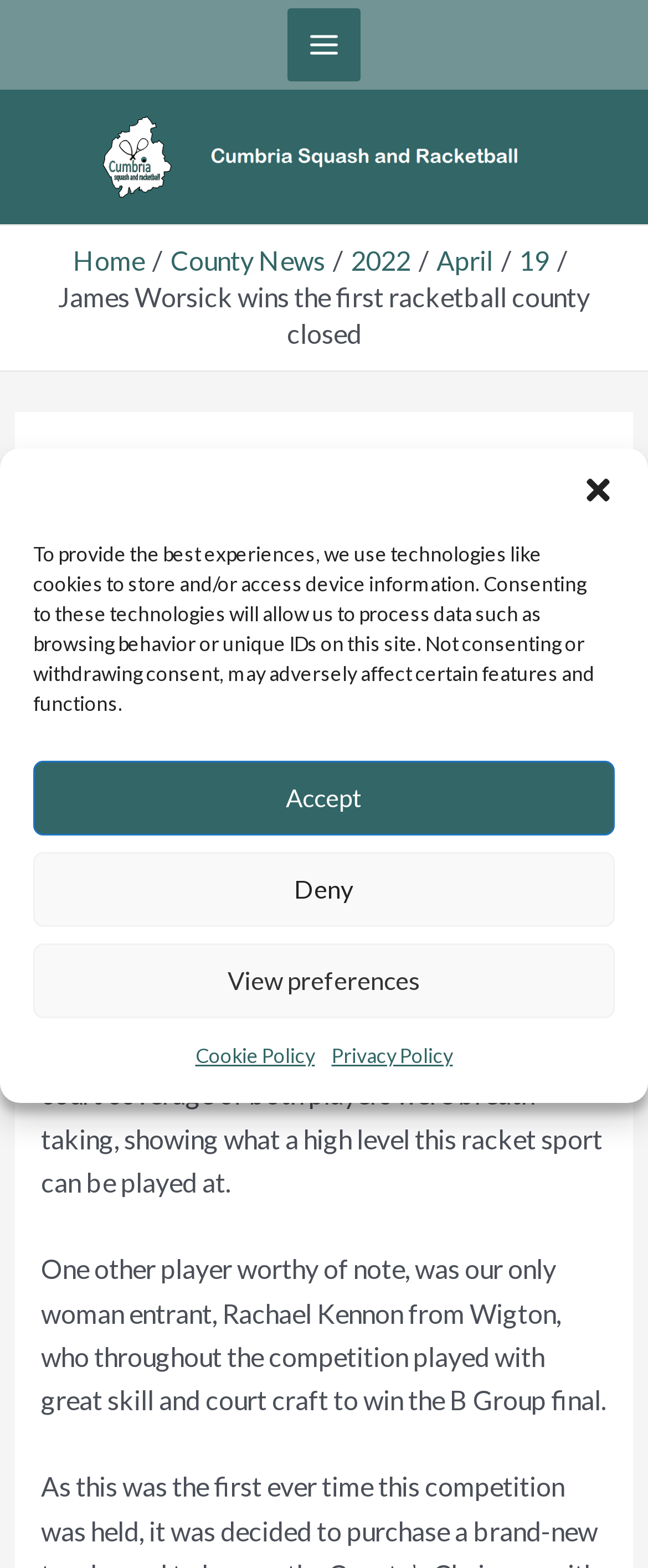Identify and provide the main heading of the webpage.

James Worsick wins the first racketball county closed